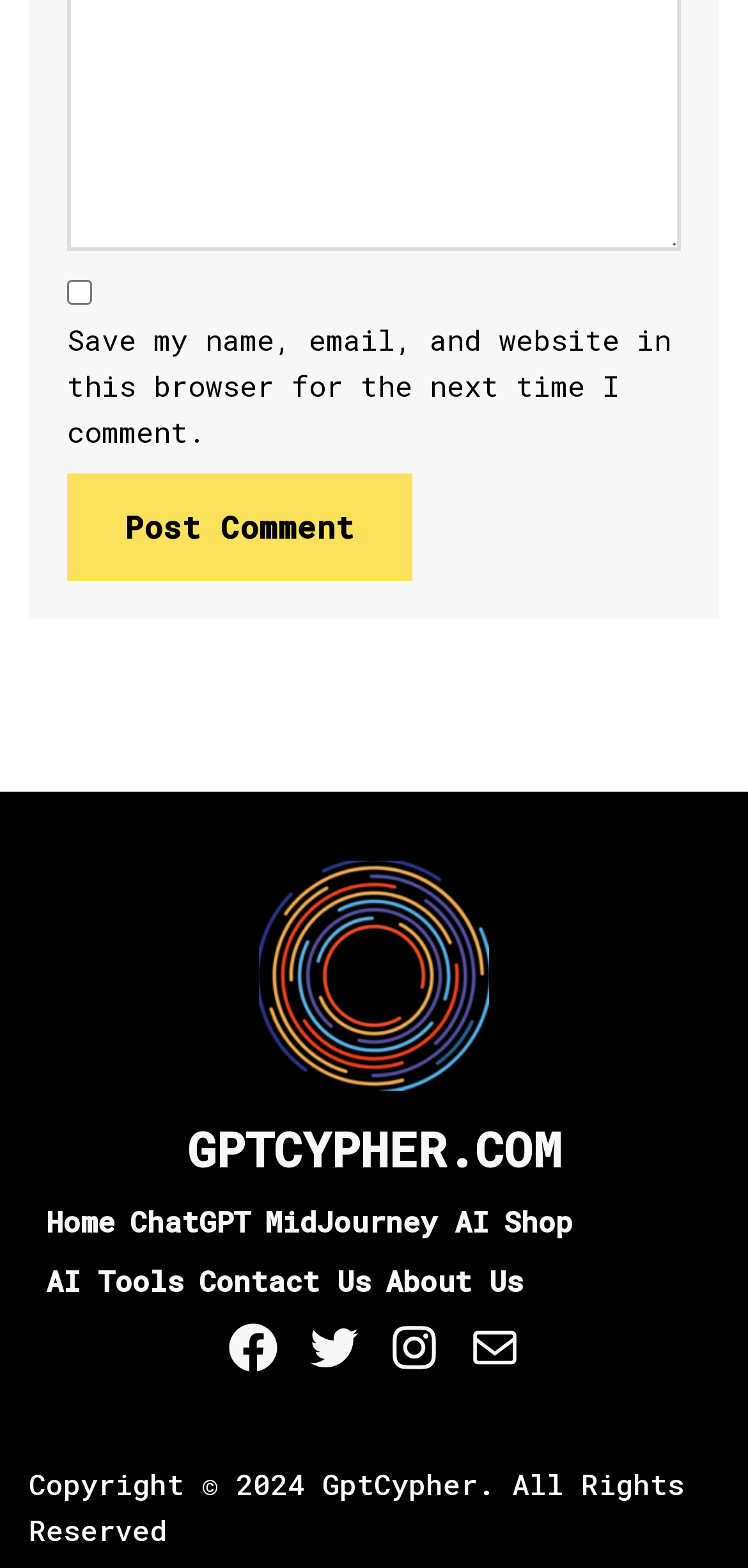Please reply to the following question with a single word or a short phrase:
What is the copyright year?

2024